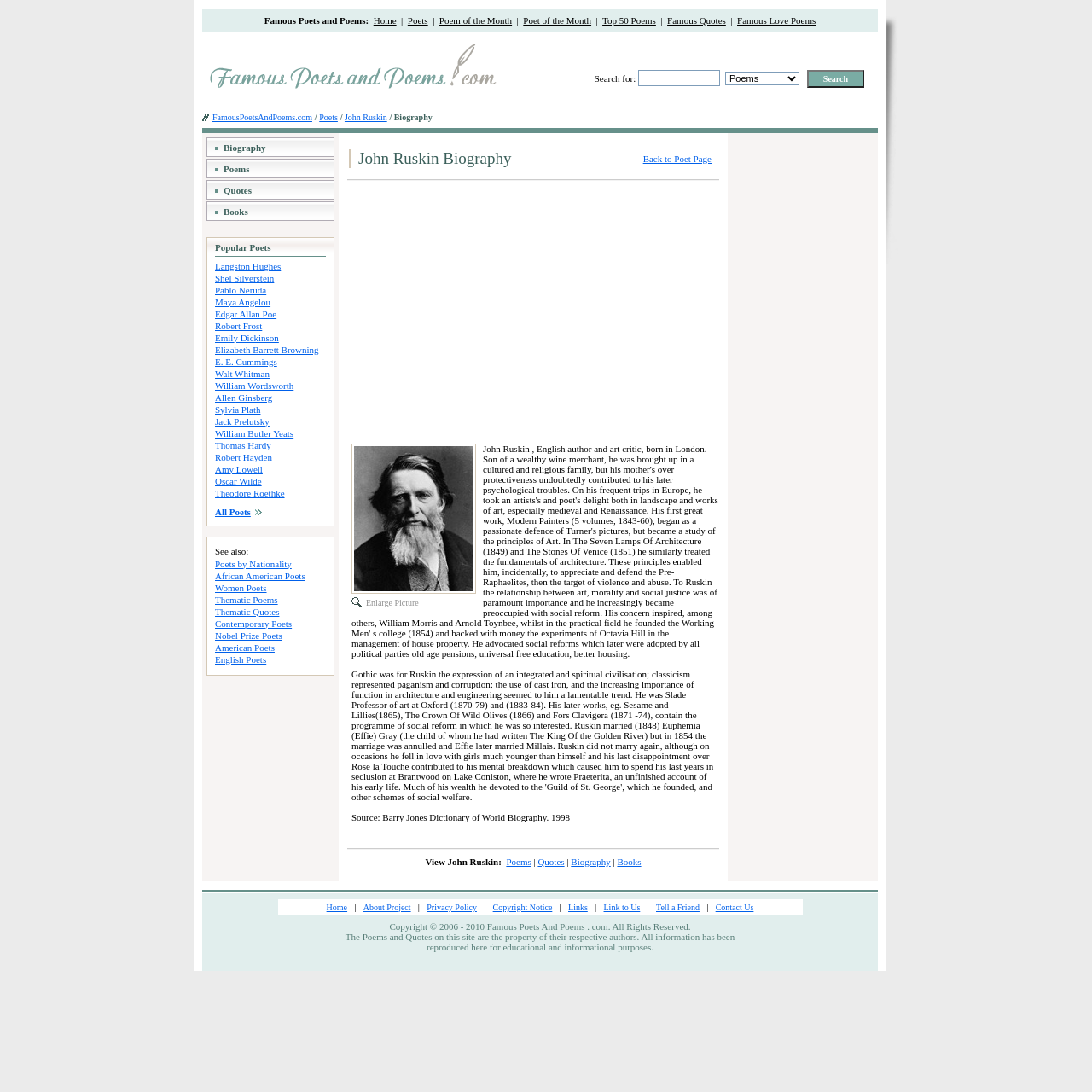What is the name of the poet?
Using the picture, provide a one-word or short phrase answer.

John Ruskin